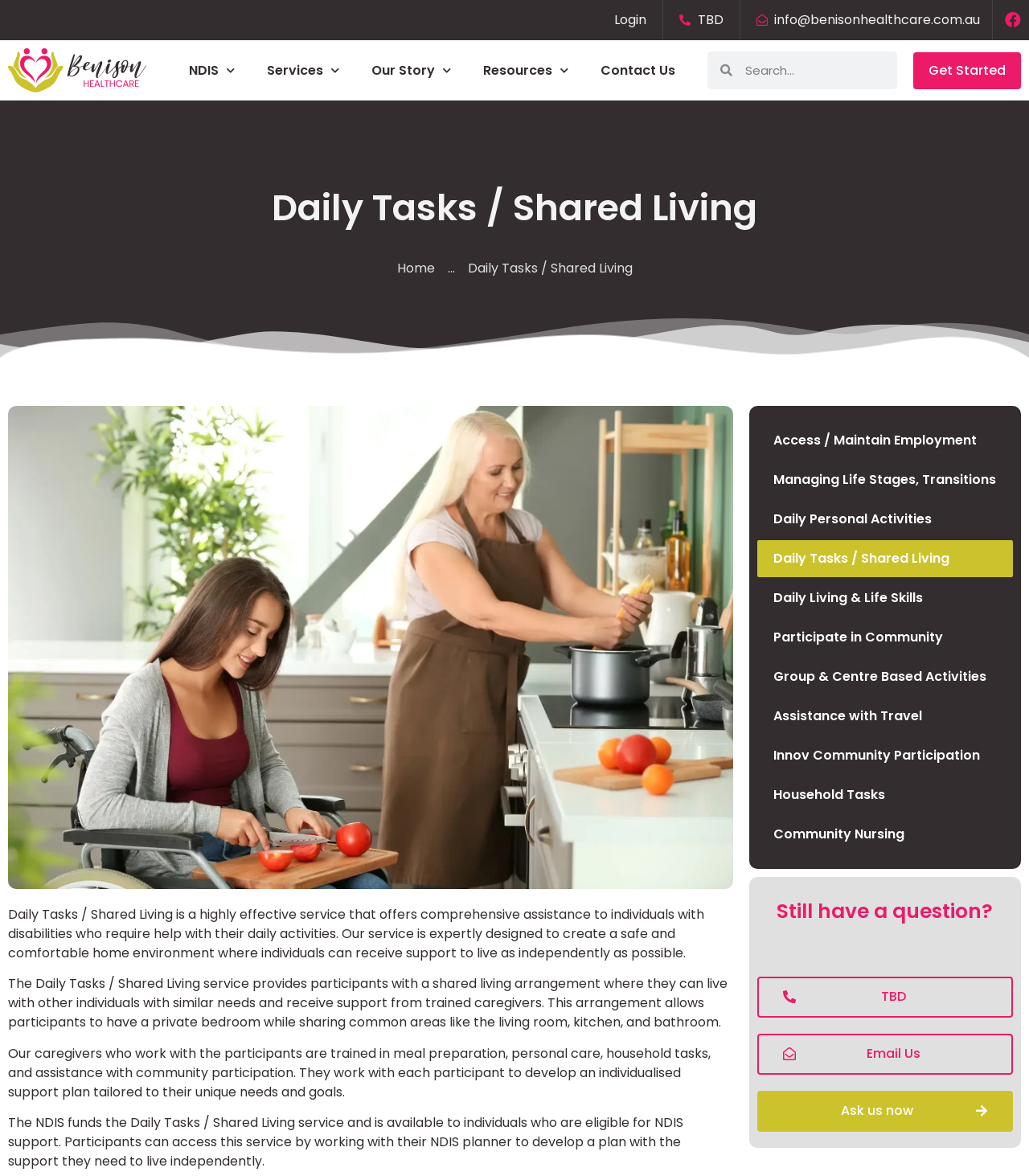How many links are there in the 'Our Services' section?
Using the information from the image, answer the question thoroughly.

The 'Our Services' section contains links to various services, including 'Access / Maintain Employment', 'Managing Life Stages, Transitions', 'Daily Personal Activities', and others. Counting these links, there are 10 links in total.